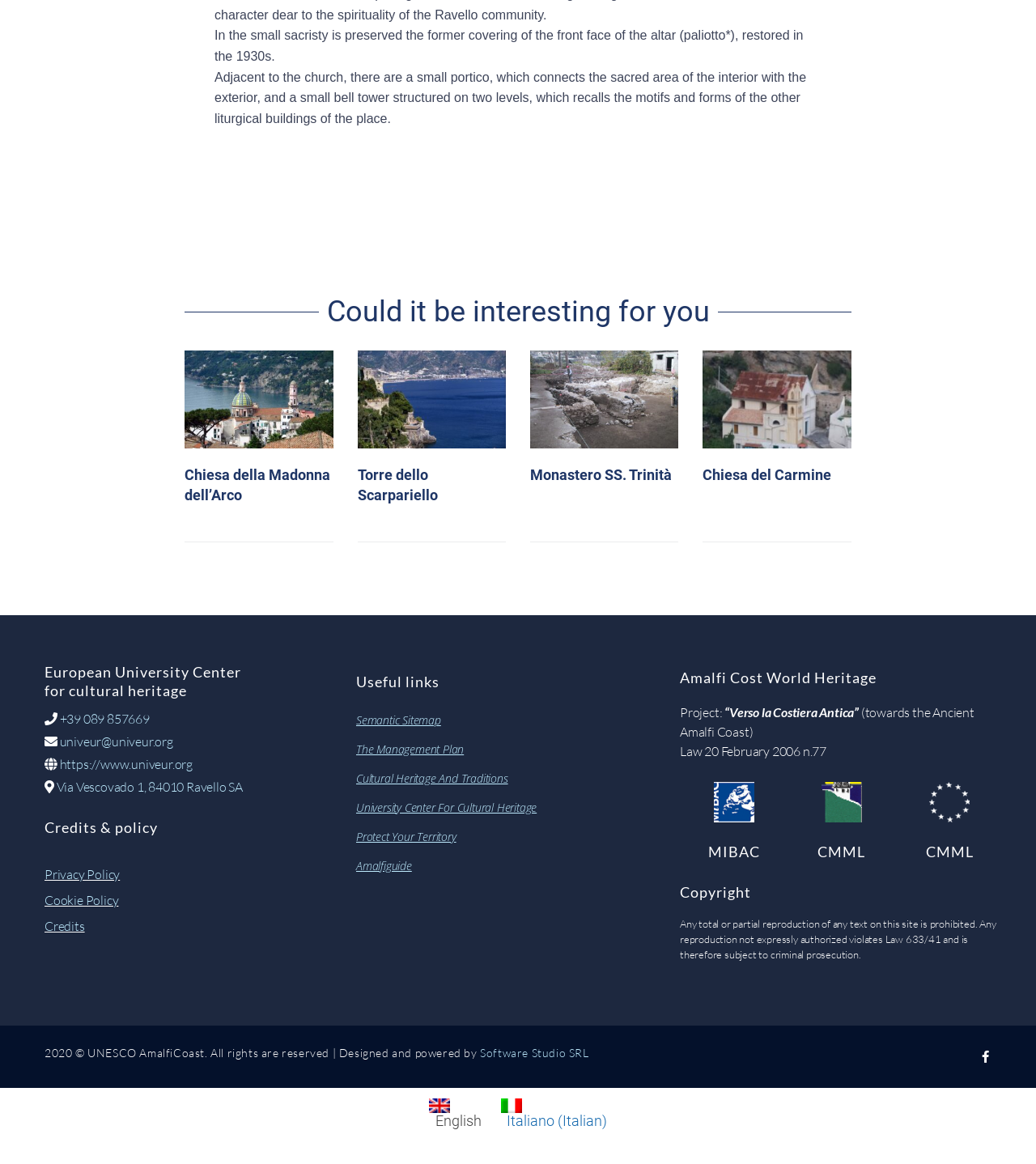Please identify the bounding box coordinates of the element that needs to be clicked to execute the following command: "Follow on Facebook". Provide the bounding box using four float numbers between 0 and 1, formatted as [left, top, right, bottom].

None